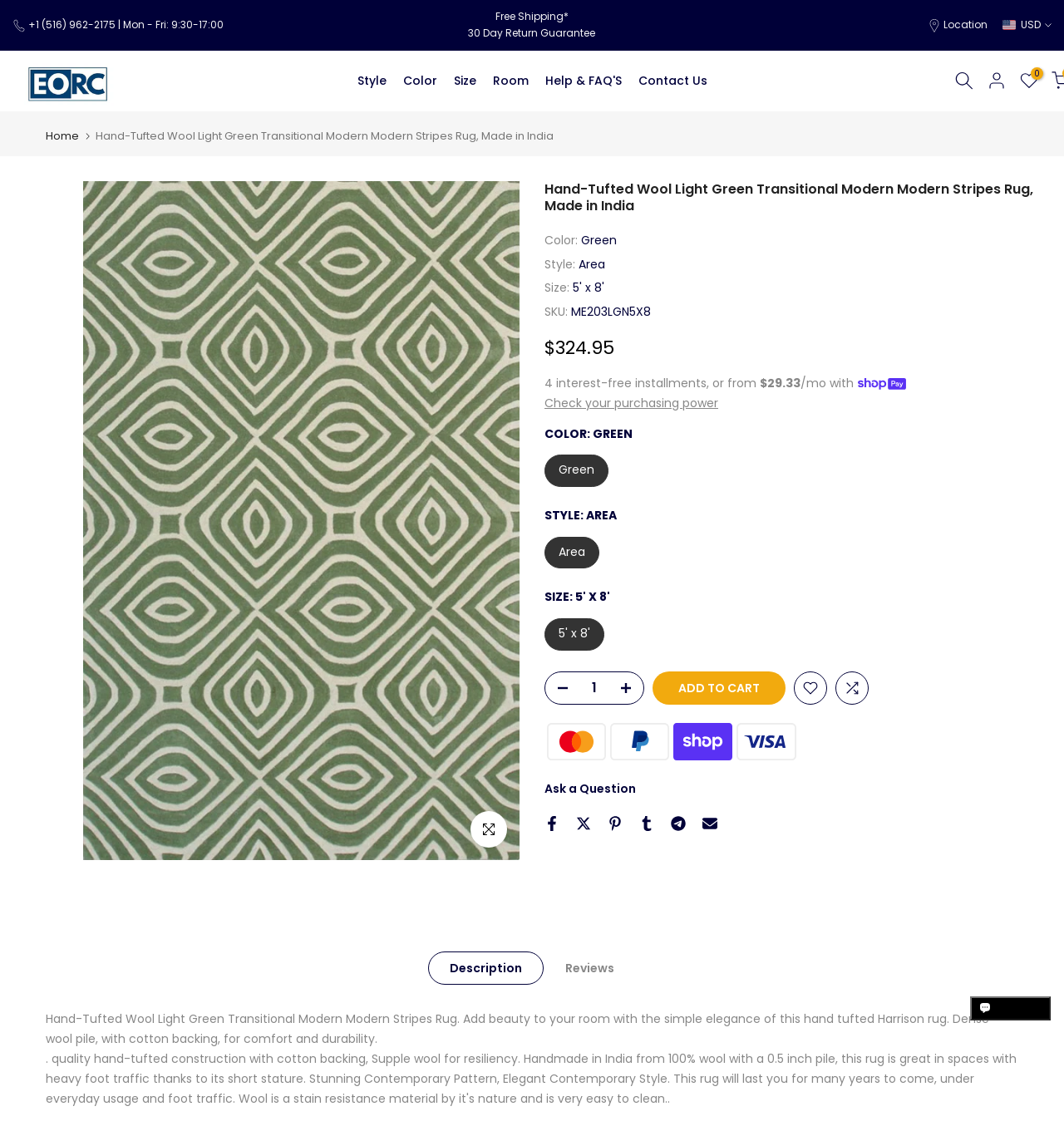Find the bounding box coordinates for the HTML element described as: "Click to enlarge". The coordinates should consist of four float values between 0 and 1, i.e., [left, top, right, bottom].

[0.442, 0.724, 0.477, 0.756]